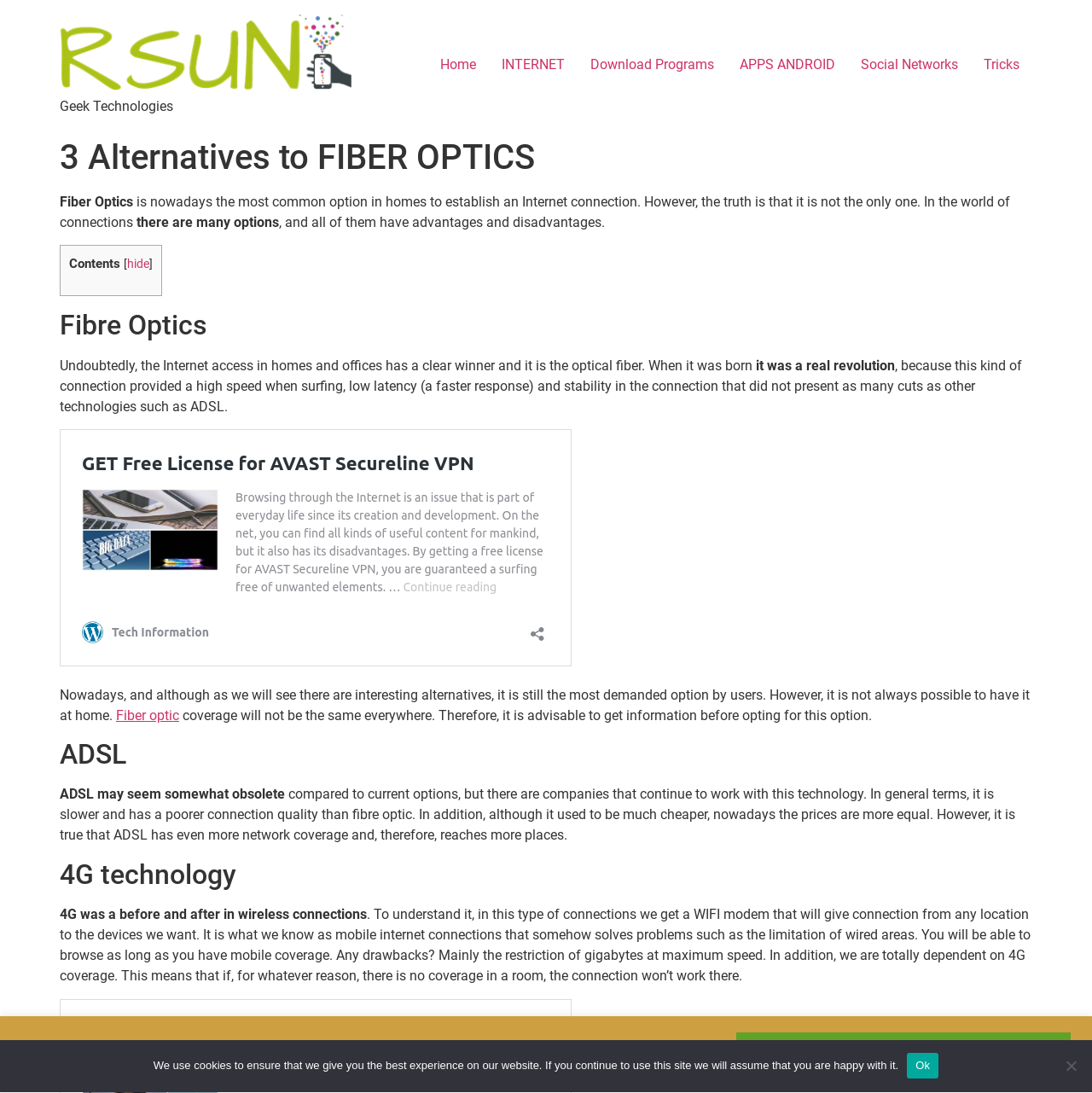Find the bounding box coordinates for the area that must be clicked to perform this action: "Click on the 'KEEP Watching the WEB' button".

[0.674, 0.945, 0.98, 0.984]